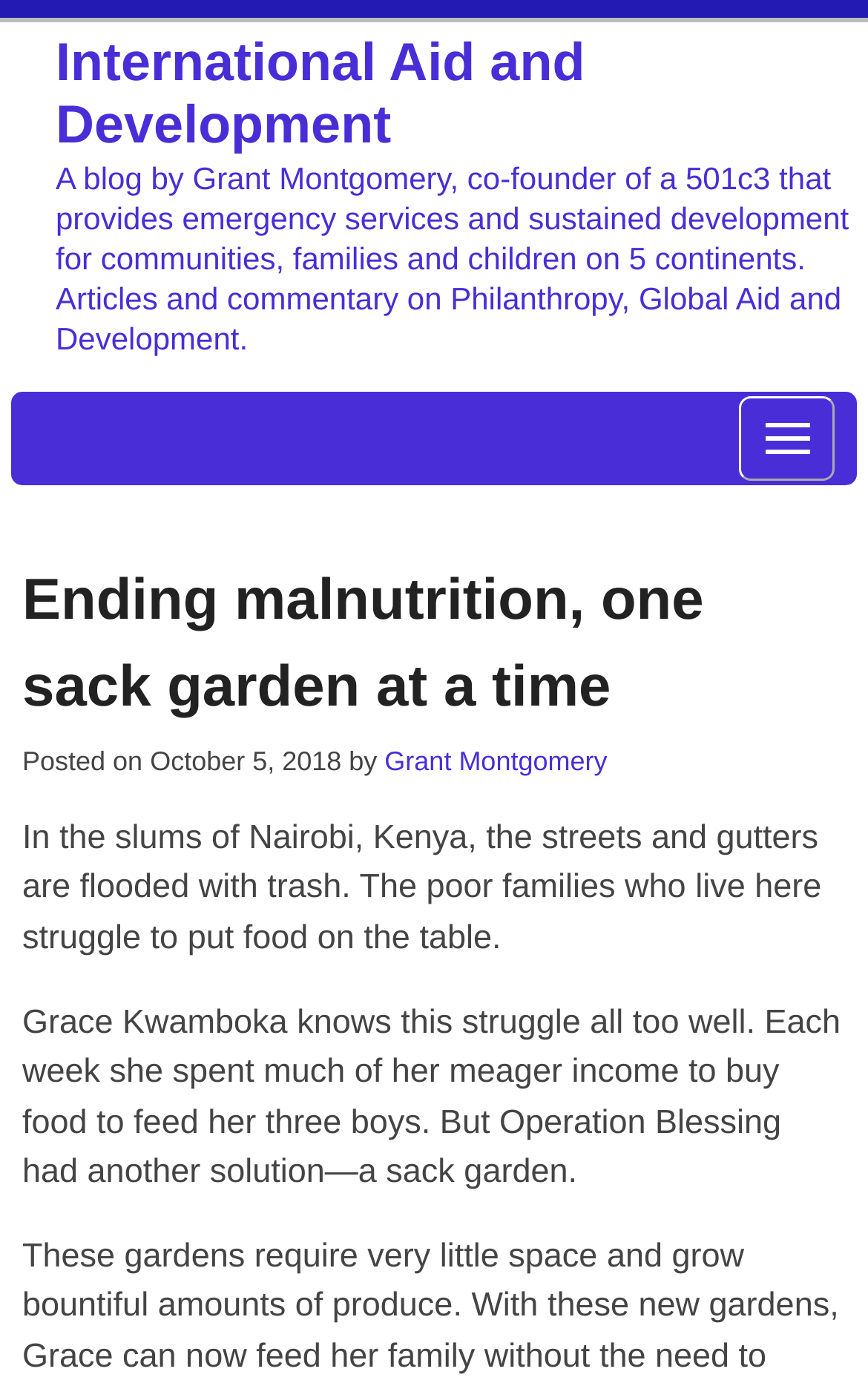Write an elaborate caption that captures the essence of the webpage.

The webpage is a blog post titled "Ending malnutrition, one sack garden at a time" by Grant Montgomery, co-founder of a 501c3 organization that provides emergency services and sustained development for communities, families, and children on 5 continents. 

At the top left of the page, there is a link to "International Aid and Development". Below this link, there is a brief description of the blog, which mentions the author and the topics of philanthropy, global aid, and development. 

On the top right, there is a "Menu" button with an accompanying icon. 

The main content of the blog post is situated below the menu button. The title "Ending malnutrition, one sack garden at a time" is prominently displayed, followed by a link to the same title. 

Below the title, there is a section that displays the posting date, "October 5, 2018", and the author's name, "Grant Montgomery". 

The blog post itself is divided into paragraphs, with the first paragraph describing the struggles of poor families in Nairobi, Kenya, and the second paragraph introducing a character named Grace Kwamboka and her experience with Operation Blessing's sack garden solution.